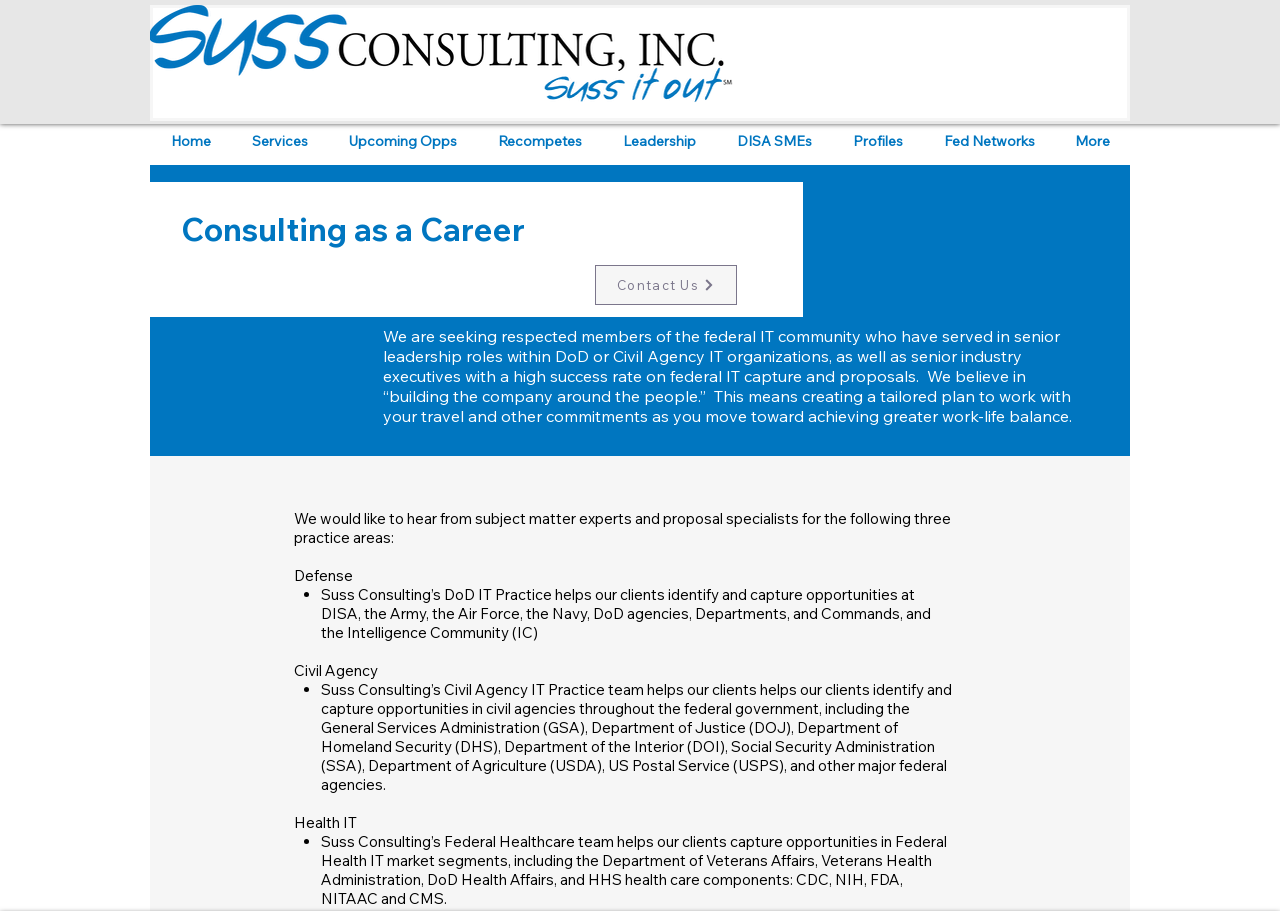Please find the bounding box coordinates of the element that you should click to achieve the following instruction: "View 'Upcoming Opps'". The coordinates should be presented as four float numbers between 0 and 1: [left, top, right, bottom].

[0.256, 0.135, 0.373, 0.175]